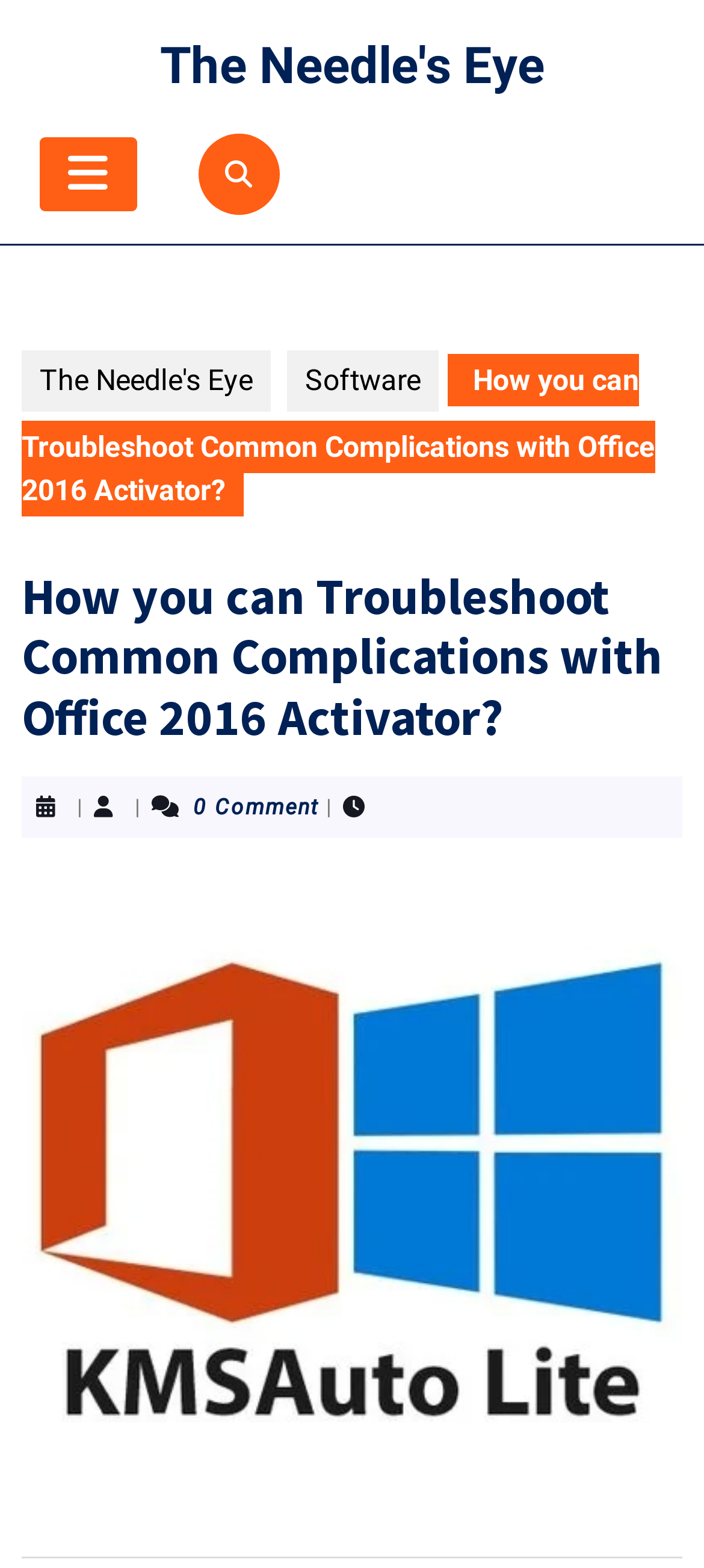Examine the image carefully and respond to the question with a detailed answer: 
How many comments are there on the article?

I found a StaticText element with the text '0 Comment' which indicates that there are no comments on the article.